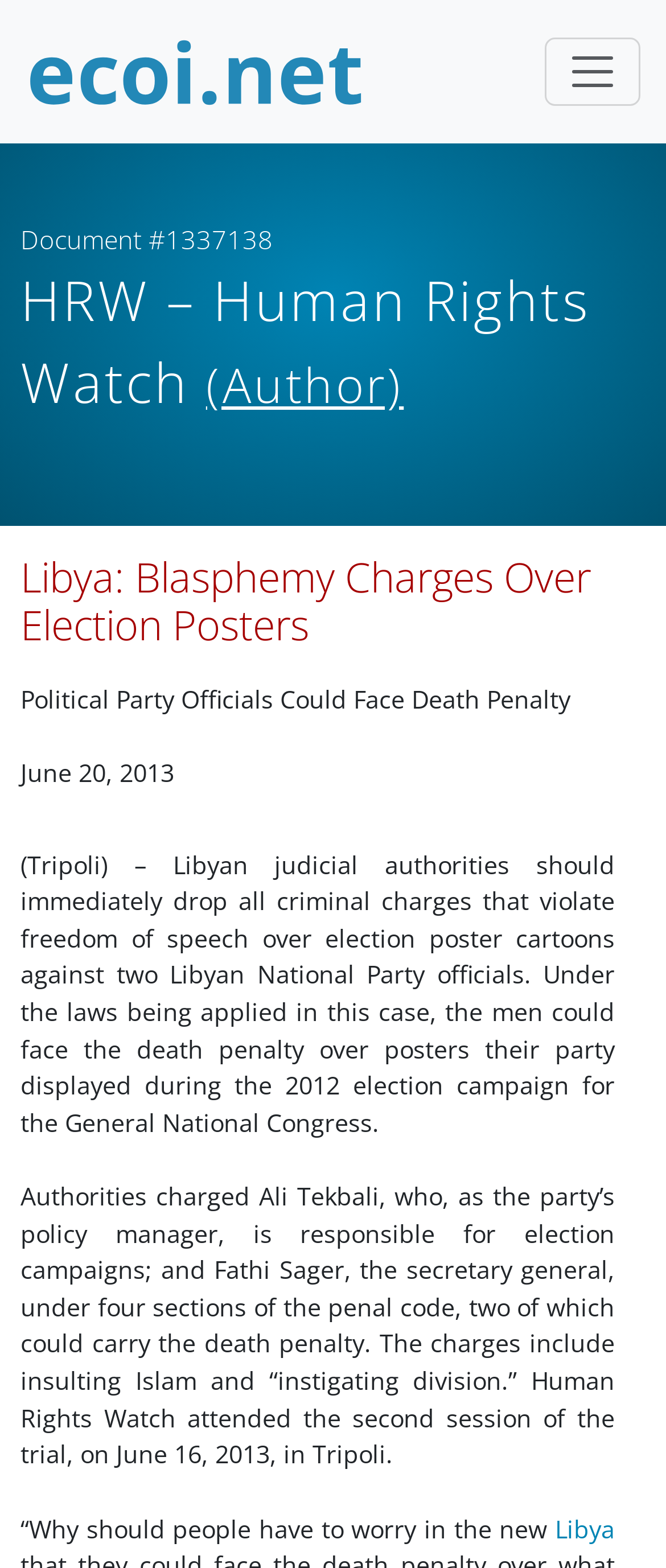Bounding box coordinates must be specified in the format (top-left x, top-left y, bottom-right x, bottom-right y). All values should be floating point numbers between 0 and 1. What are the bounding box coordinates of the UI element described as: aria-label="Open menu"

None